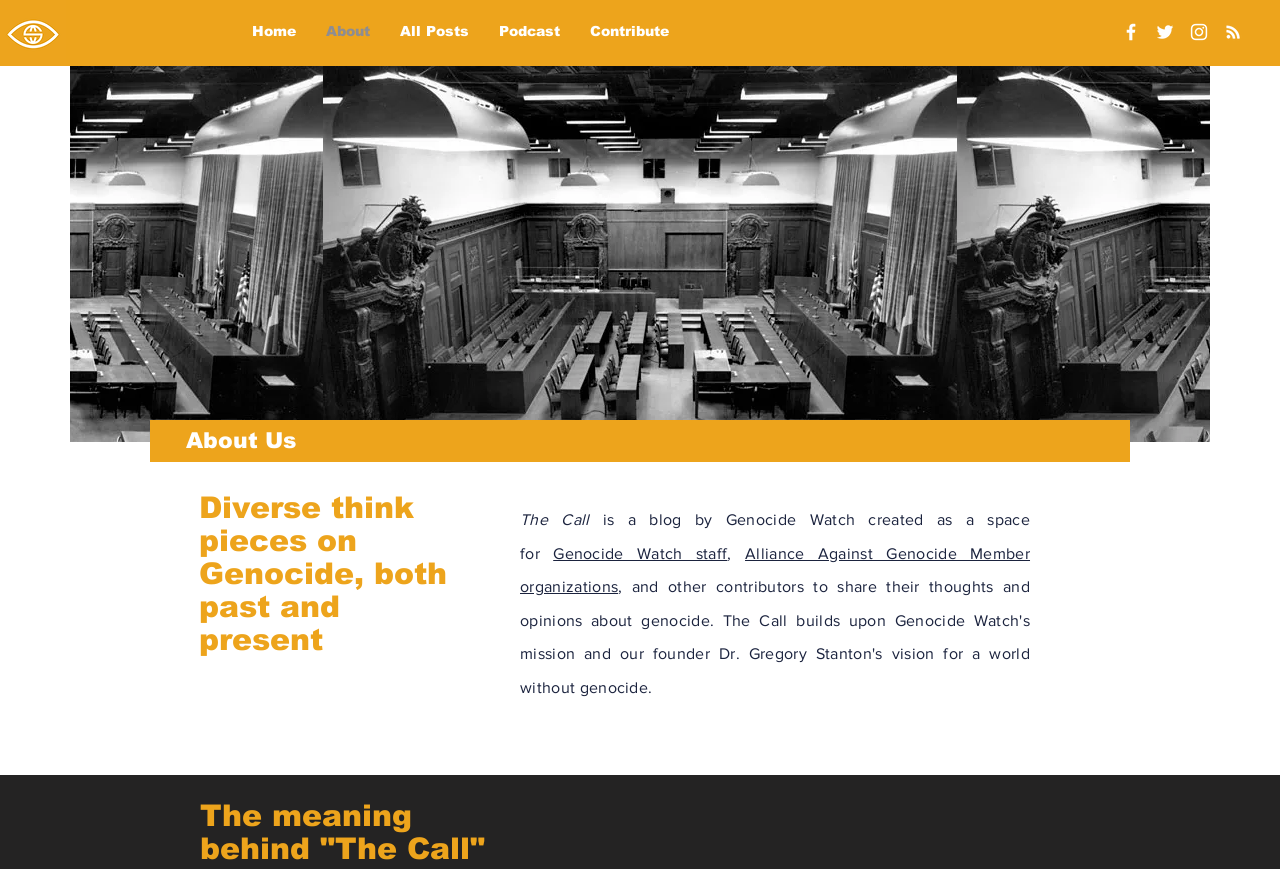Find the bounding box coordinates of the clickable area that will achieve the following instruction: "Learn more about Genocide Watch staff".

[0.432, 0.627, 0.568, 0.646]